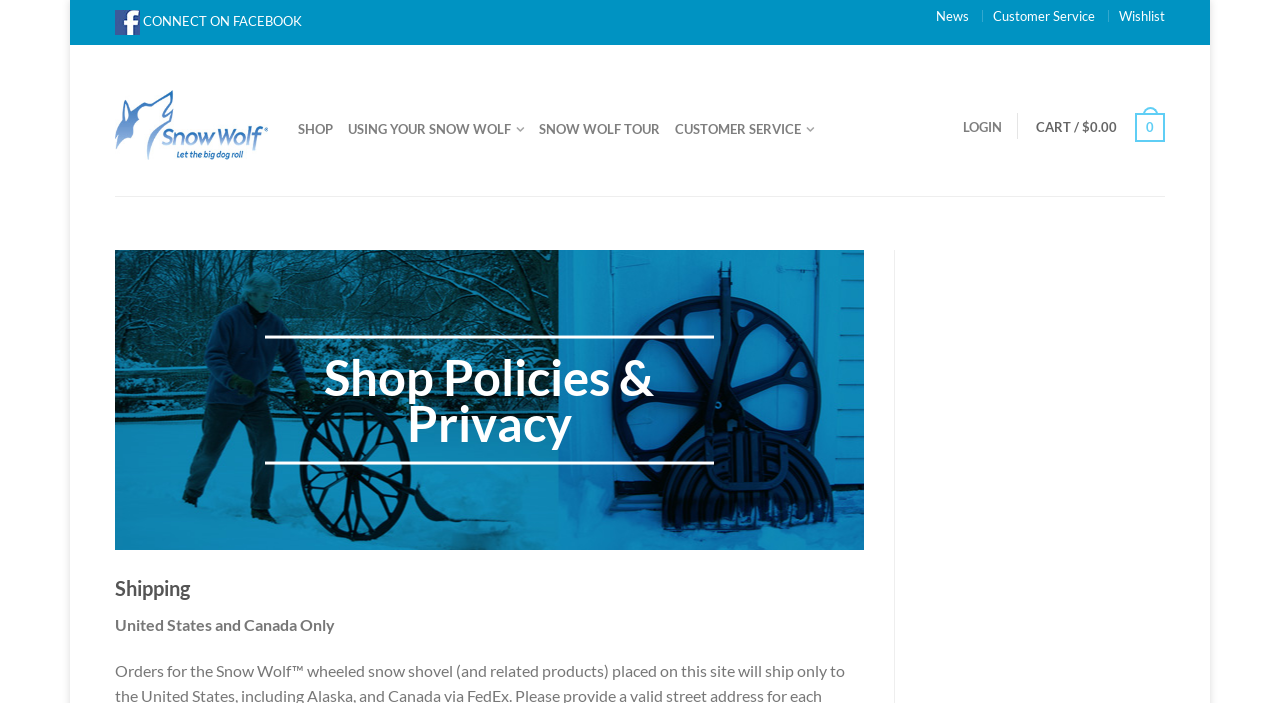Given the content of the image, can you provide a detailed answer to the question?
How many links are in the top navigation menu?

I counted the links in the top navigation menu, which are 'News', 'Customer Service', 'Wishlist', 'SHOP', and 'LOGIN', and found that there are 5 links in total.